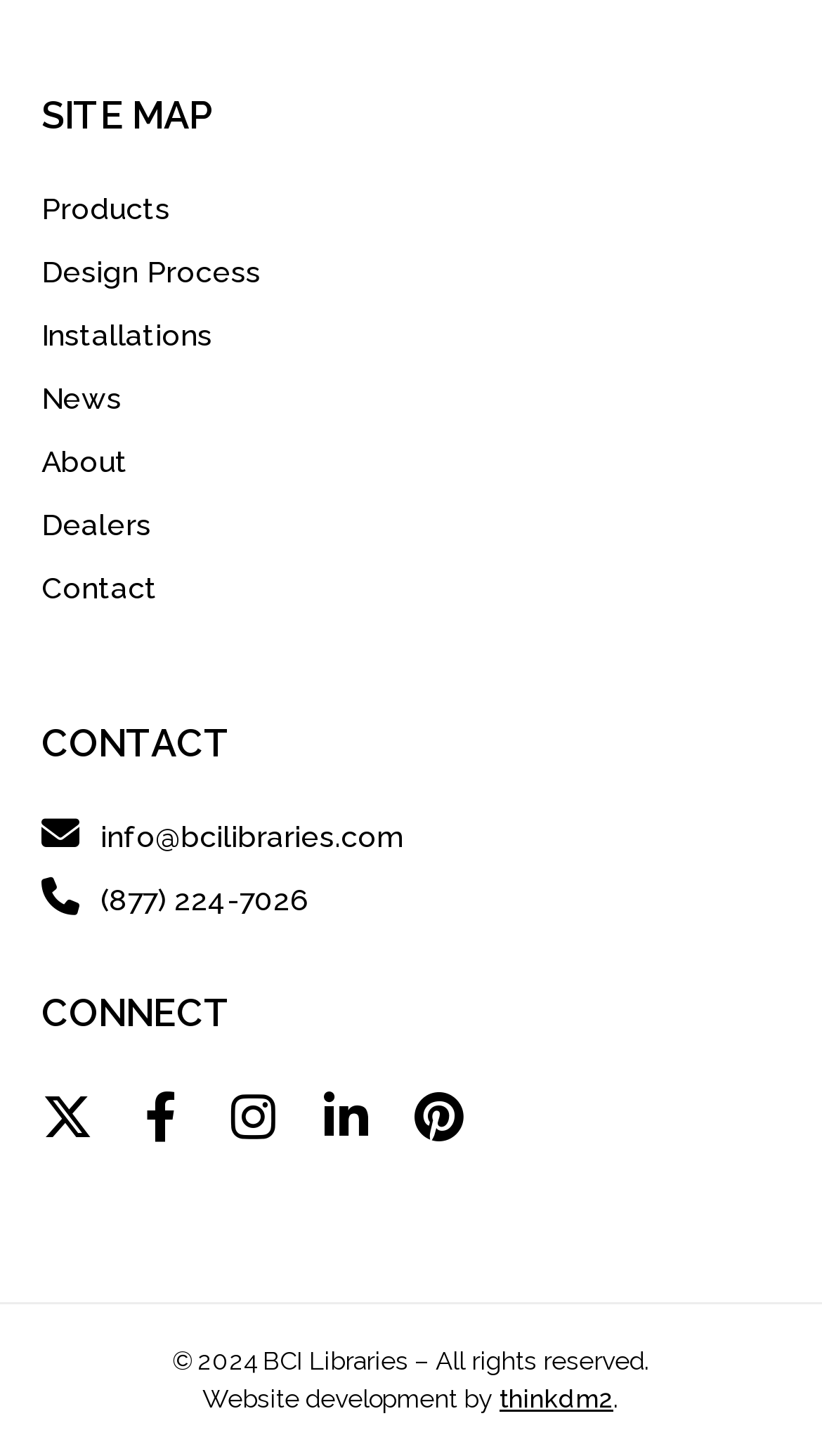Please provide the bounding box coordinate of the region that matches the element description: aria-label="Facebook". Coordinates should be in the format (top-left x, top-left y, bottom-right x, bottom-right y) and all values should be between 0 and 1.

[0.163, 0.75, 0.224, 0.785]